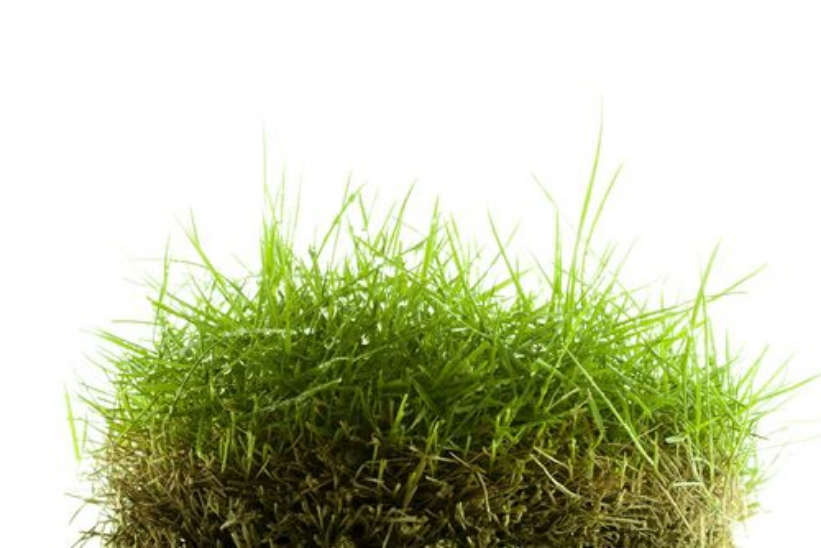Outline with detail what the image portrays.

The image showcases a lush, vibrant patch of zoysia grass, characterized by its thick, cushiony texture and rich green color. This particular variety of grass is known for its durability and low maintenance needs, making it a popular choice for homeowners seeking a beautiful lawn with minimal effort. The grass appears dense and well-established, with individual blades standing tall and healthy, creating a striking contrast against the white background. This visual representation can effectively illustrate the advantages of zoysia grass, especially in regions like South Carolina, where it thrives in warm climates.